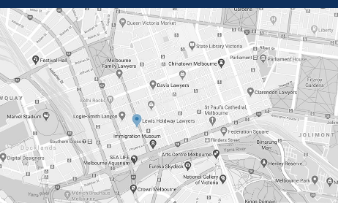What type of landmarks are nearby?
Using the image as a reference, give a one-word or short phrase answer.

Cultural